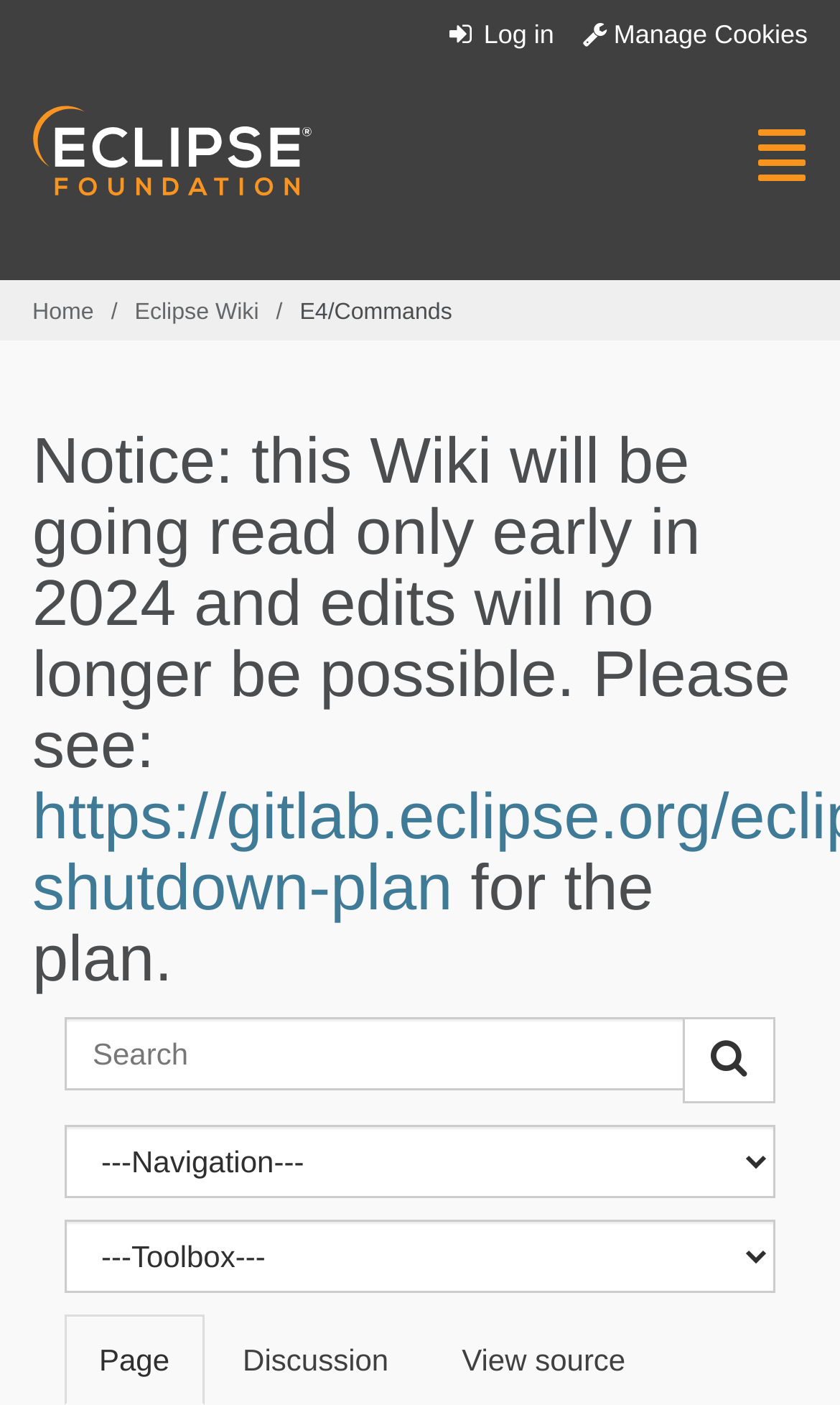Can you identify the bounding box coordinates of the clickable region needed to carry out this instruction: 'Click Eclipse.org logo'? The coordinates should be four float numbers within the range of 0 to 1, stated as [left, top, right, bottom].

[0.0, 0.075, 0.372, 0.14]